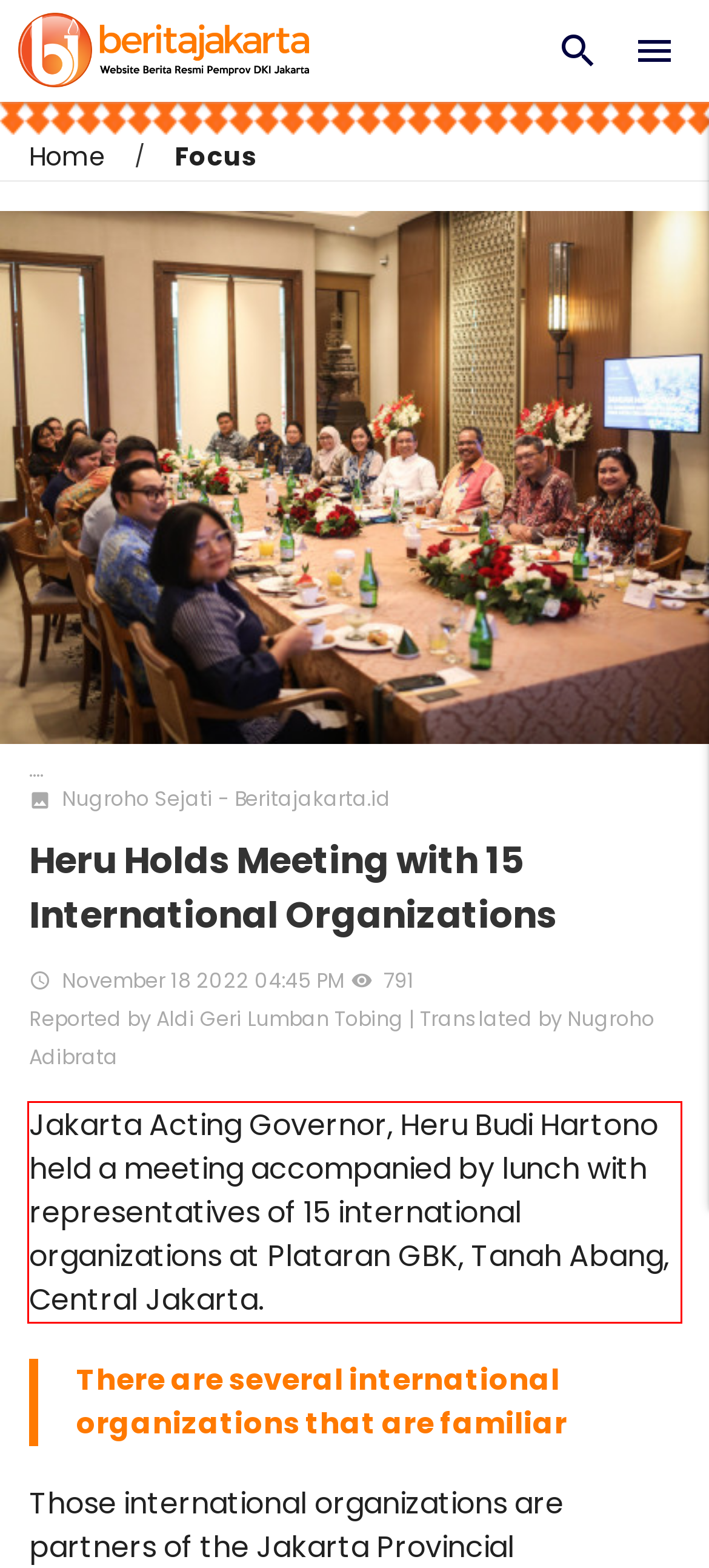Analyze the red bounding box in the provided webpage screenshot and generate the text content contained within.

Jakarta Acting Governor, Heru Budi Hartono held a meeting accompanied by lunch with representatives of 15 international organizations at Plataran GBK, Tanah Abang, Central Jakarta.